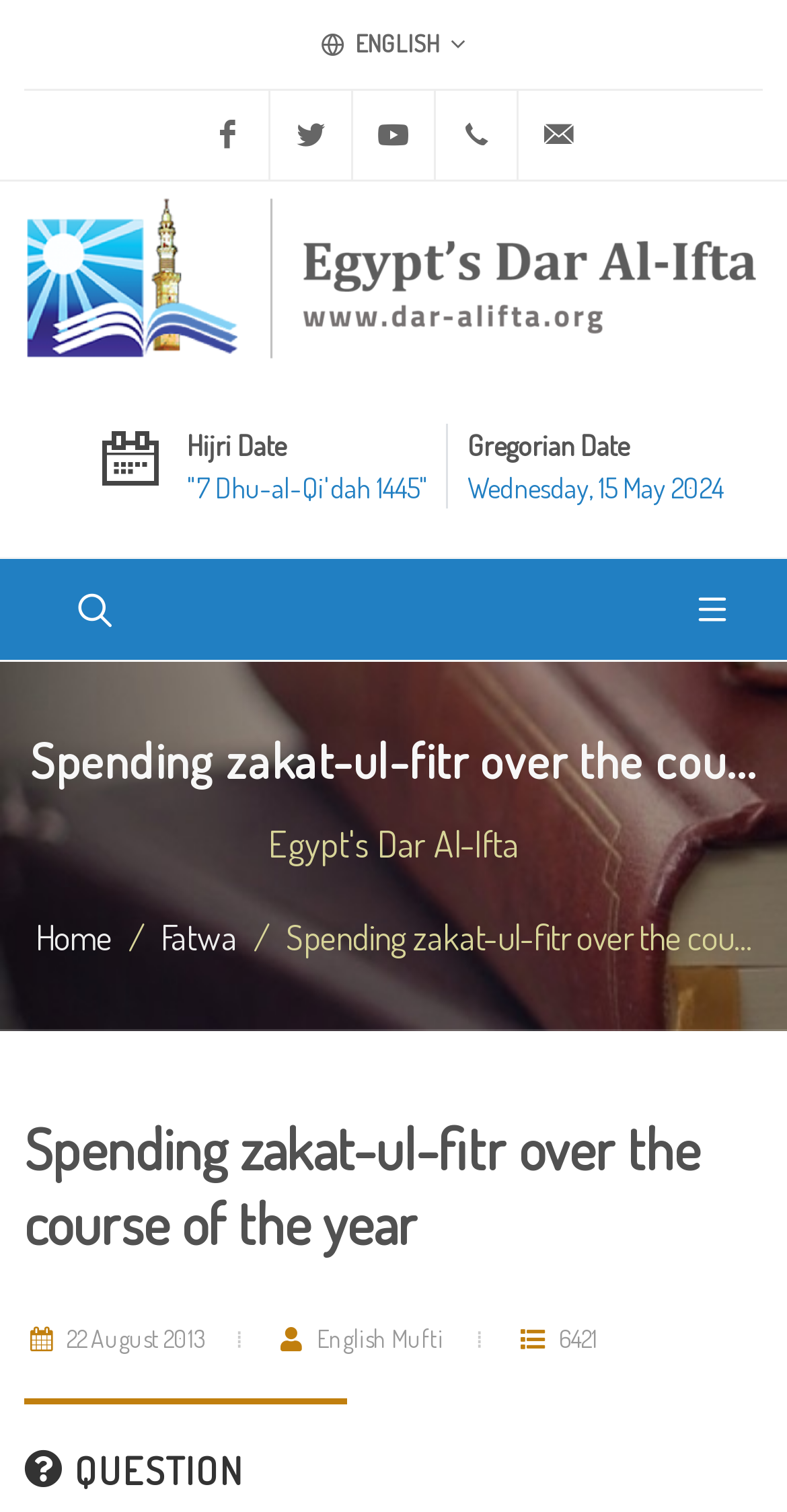What is the current Hijri date?
Using the visual information, respond with a single word or phrase.

7 Dhu-al-Qi'dah 1445